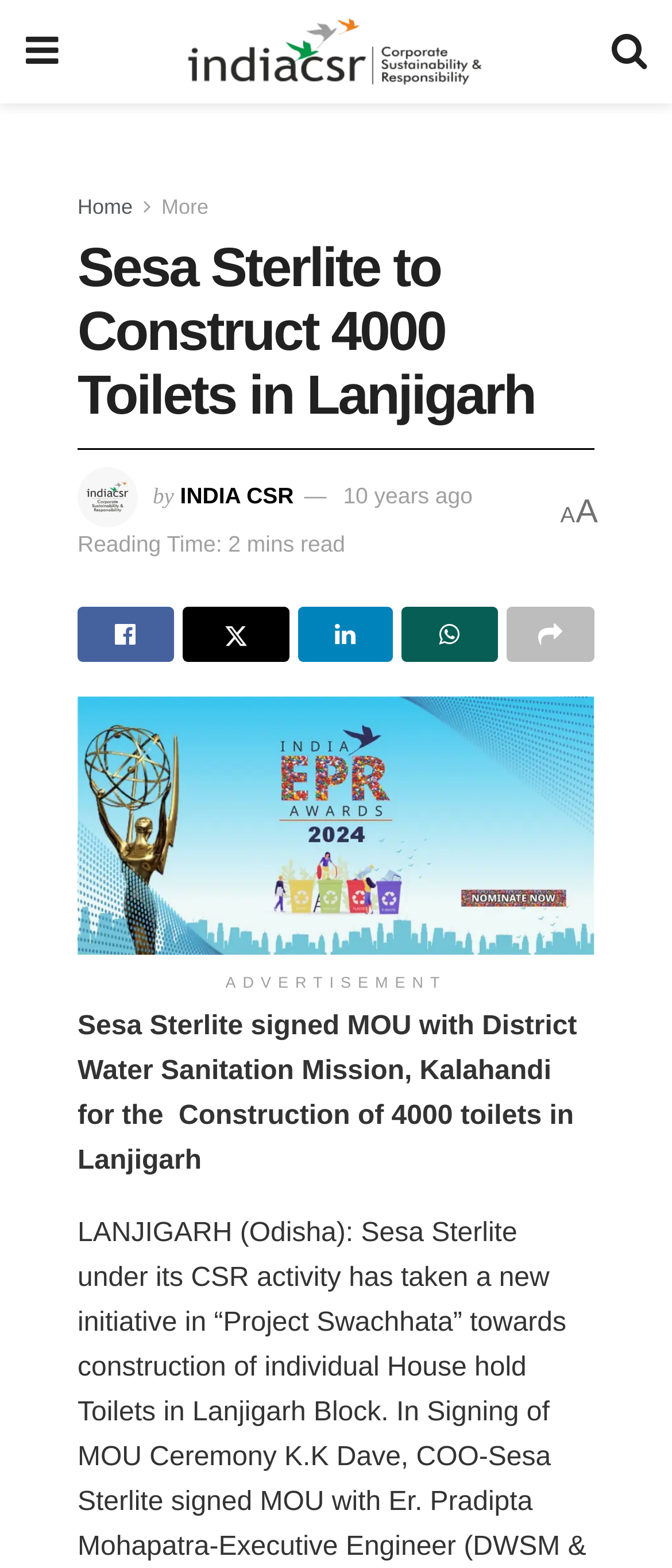Identify the coordinates of the bounding box for the element that must be clicked to accomplish the instruction: "Click the share button".

[0.442, 0.387, 0.585, 0.422]